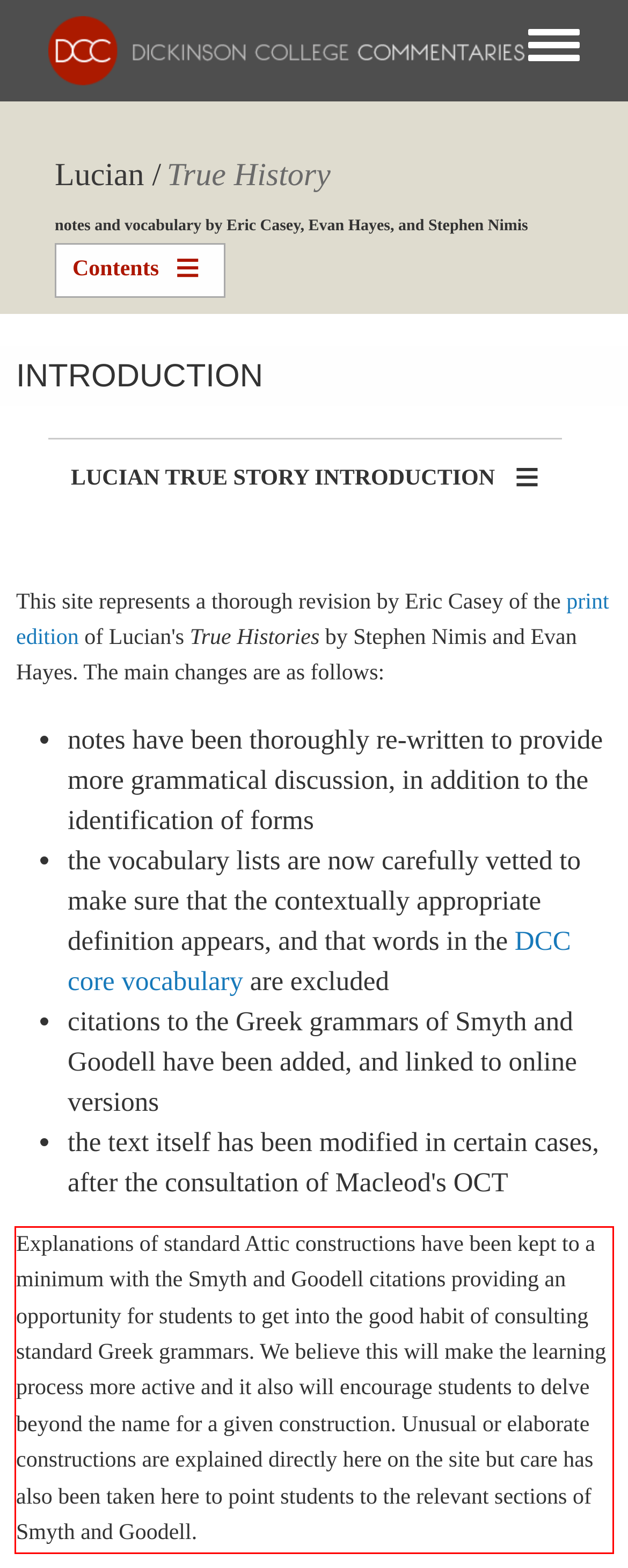In the screenshot of the webpage, find the red bounding box and perform OCR to obtain the text content restricted within this red bounding box.

Explanations of standard Attic constructions have been kept to a minimum with the Smyth and Goodell citations providing an opportunity for students to get into the good habit of consulting standard Greek grammars. We believe this will make the learning process more active and it also will encourage students to delve beyond the name for a given construction. Unusual or elaborate constructions are explained directly here on the site but care has also been taken here to point students to the relevant sections of Smyth and Goodell.